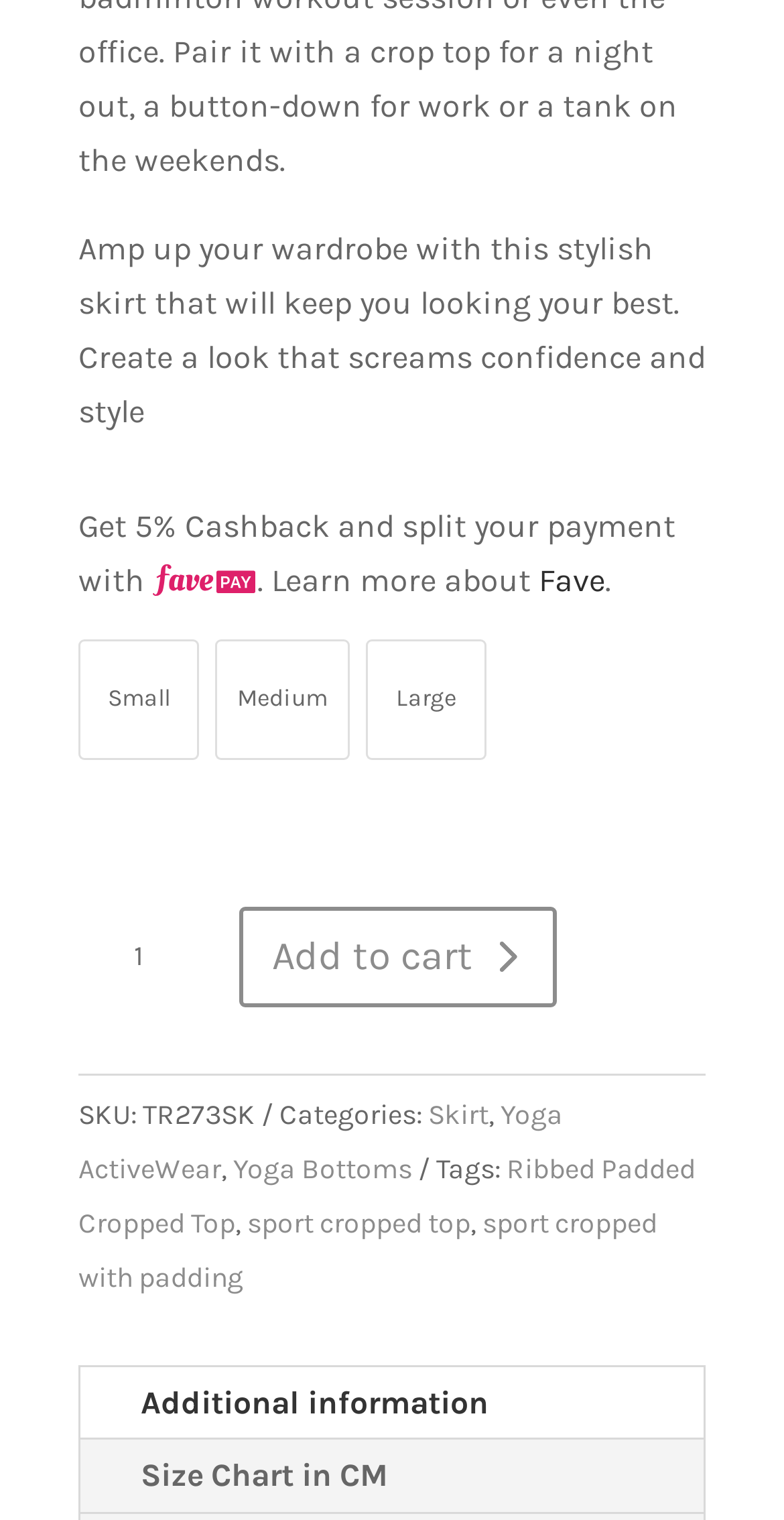What are the available sizes?
Based on the image, answer the question in a detailed manner.

I found the available sizes by looking at the text options 'Small', 'Medium', and 'Large' located near the middle of the page.